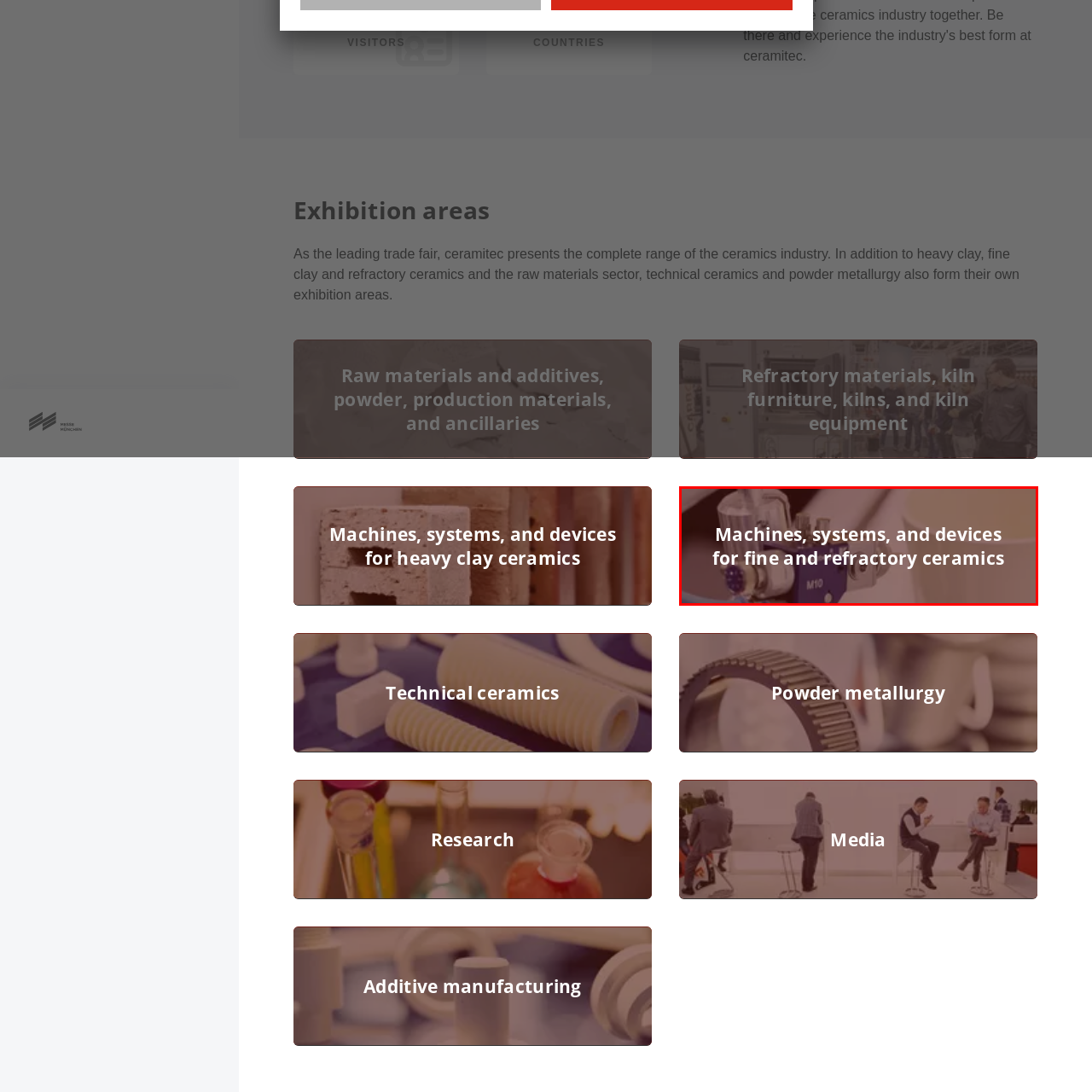What is the primary goal of the machinery in ceramic manufacturing?
Carefully examine the image within the red bounding box and provide a detailed answer to the question.

According to the caption, the machinery plays a crucial role in enhancing efficiency and precision in ceramic manufacturing, which is essential for creating high-quality ceramics that meet industry standards.